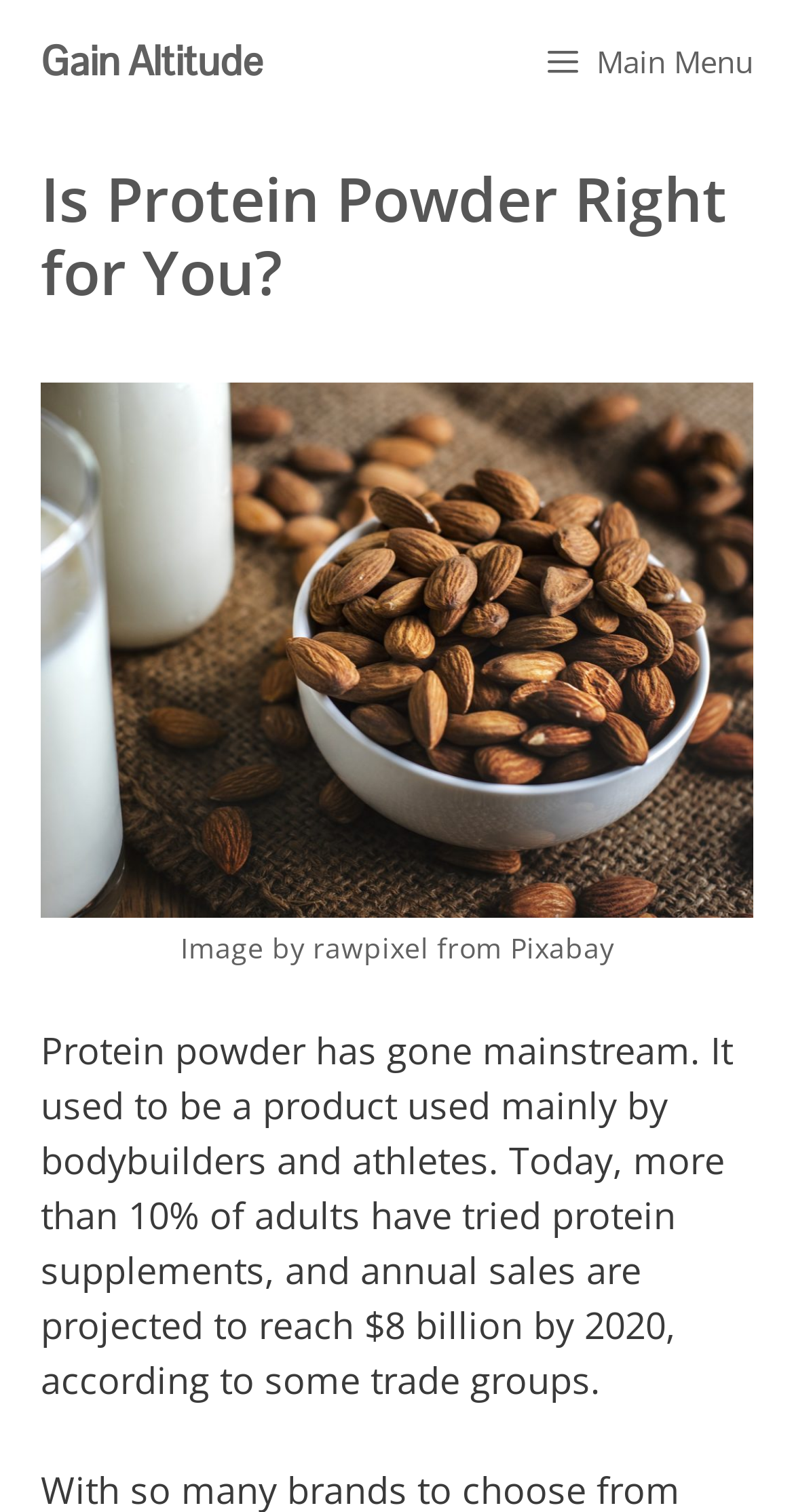What percentage of adults have tried protein supplements?
Please provide a comprehensive answer based on the information in the image.

According to the text on the webpage, it is mentioned that 'Today, more than 10% of adults have tried protein supplements, and annual sales are projected to reach $8 billion by 2020, according to some trade groups.' This indicates that more than 10% of adults have tried protein supplements.